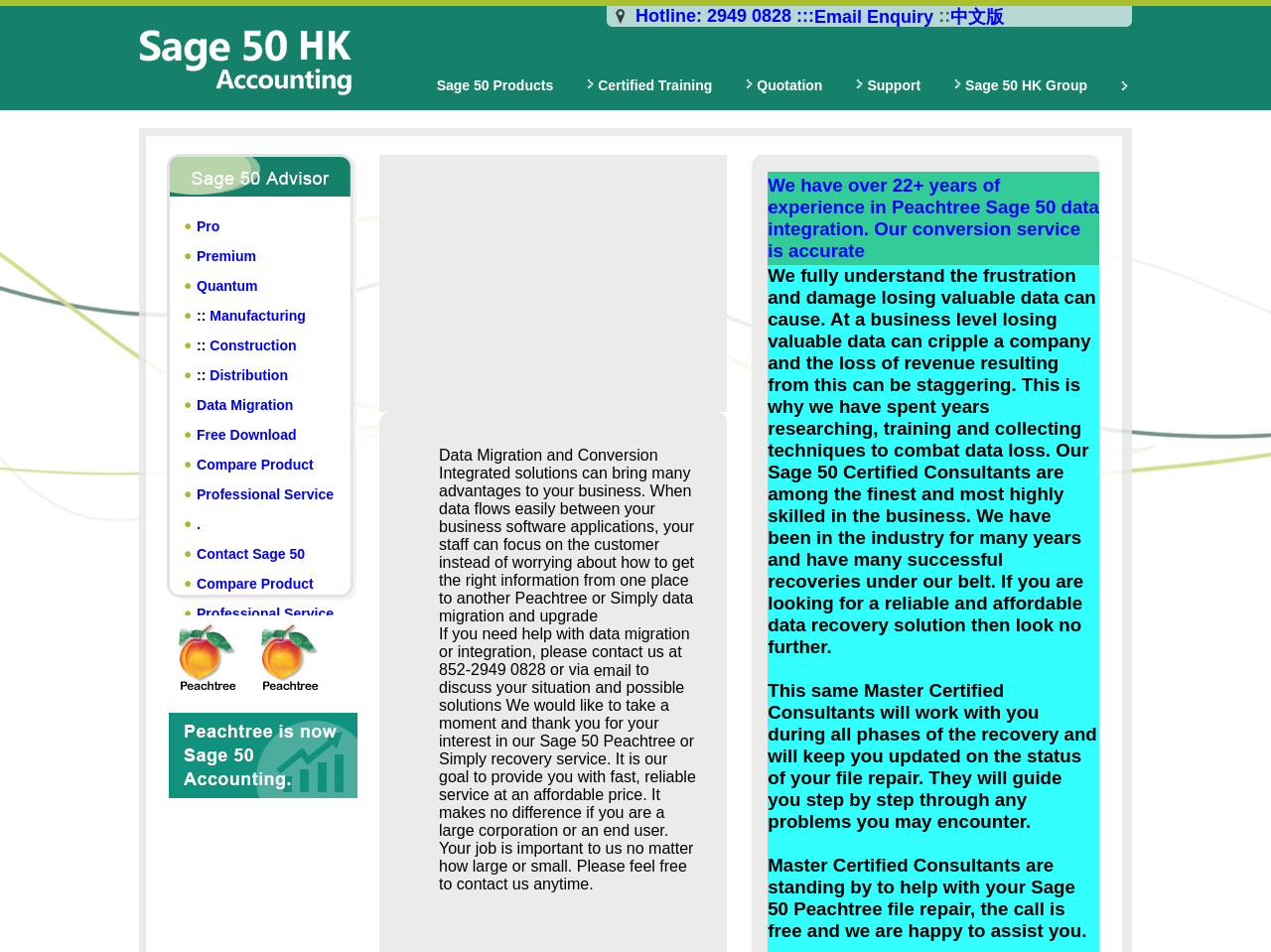How many years of experience does the company have in Peachtree Sage 50 data integration? Refer to the image and provide a one-word or short phrase answer.

22+ years